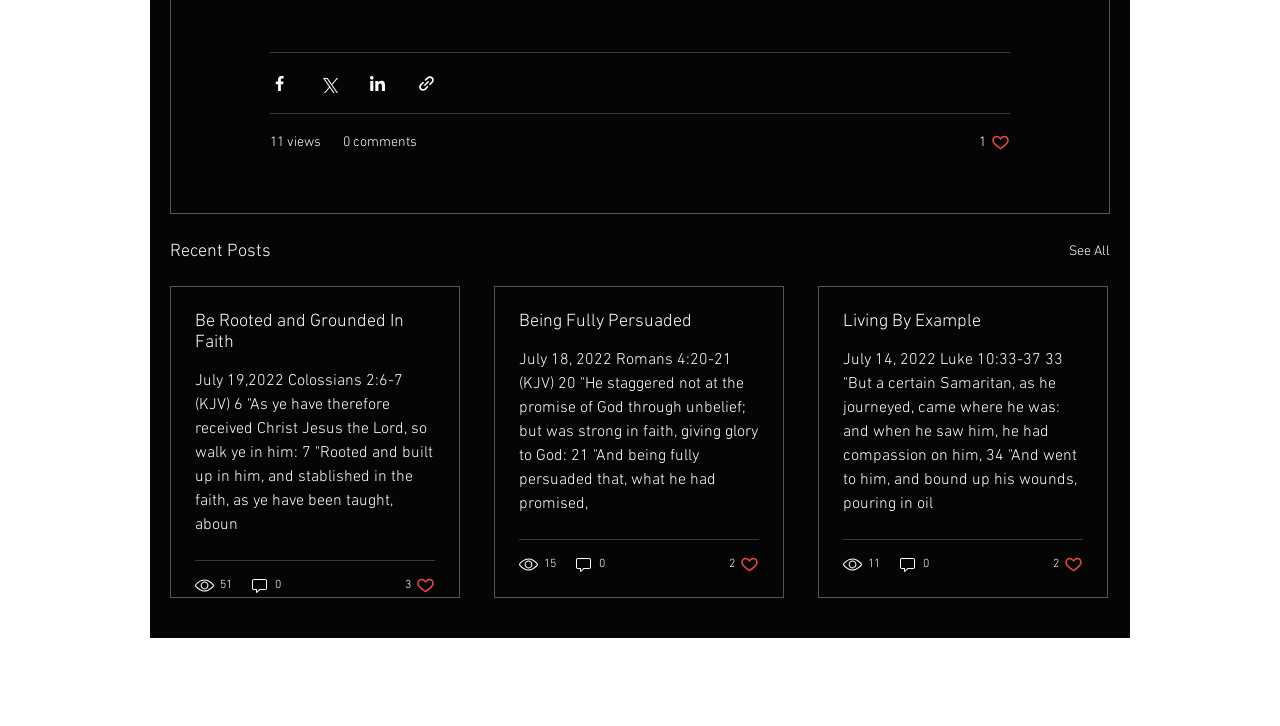What is the date of the second article?
Refer to the image and provide a thorough answer to the question.

The date of the second article can be found by looking at the StaticText element inside the second article element, which mentions 'July 18, 2022'.